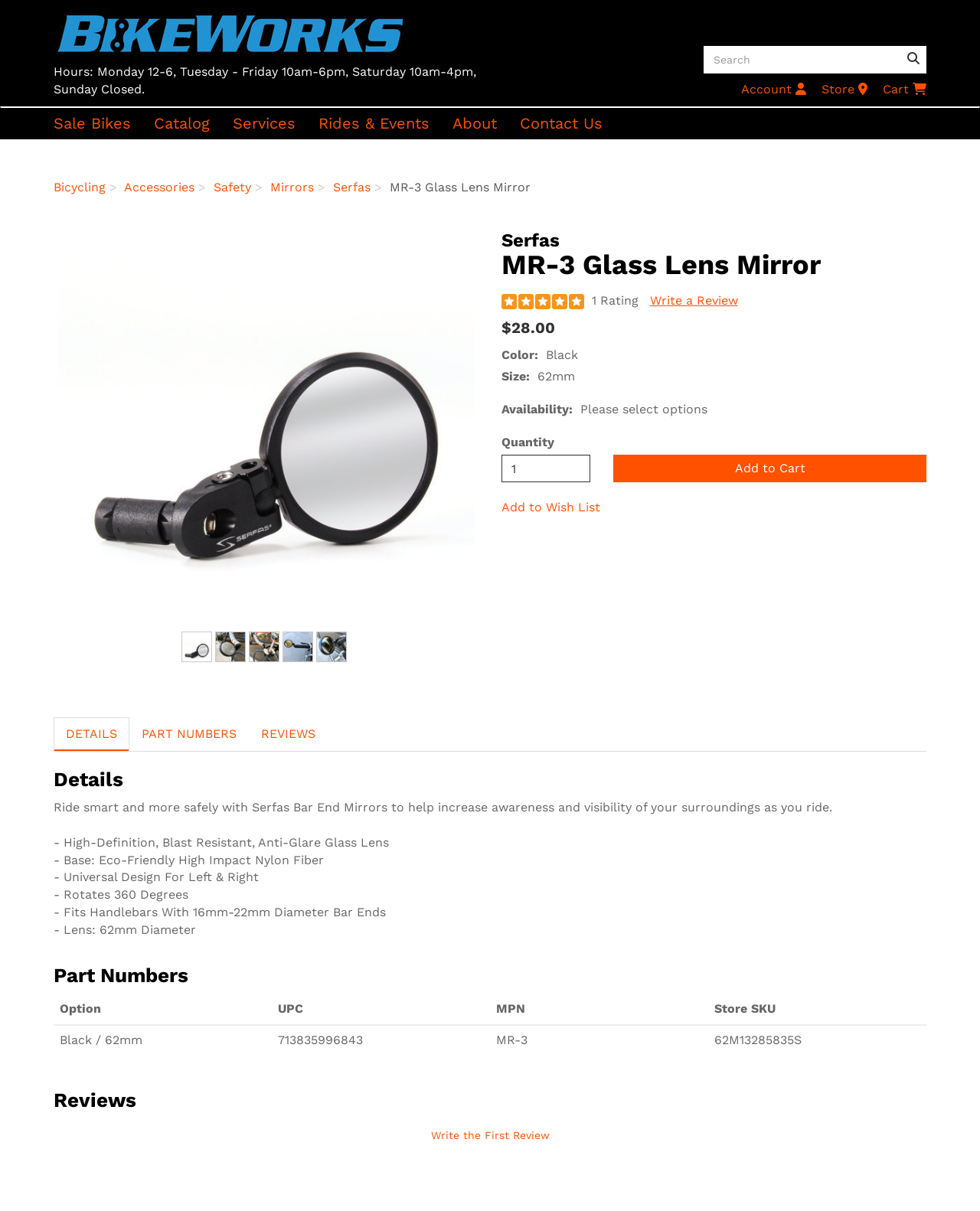Please provide the bounding box coordinates in the format (top-left x, top-left y, bottom-right x, bottom-right y). Remember, all values are floating point numbers between 0 and 1. What is the bounding box coordinate of the region described as: Reviews

[0.055, 0.899, 0.945, 0.918]